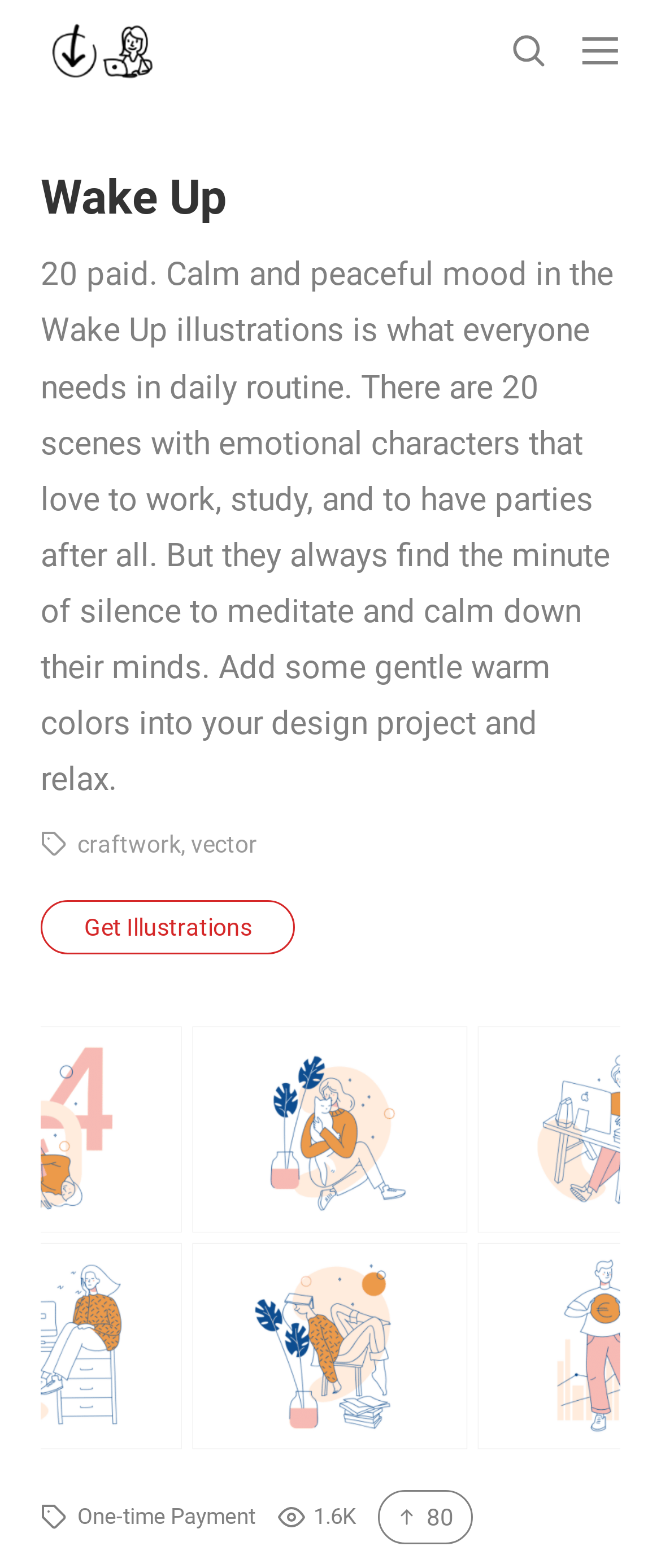Determine the bounding box coordinates of the clickable region to carry out the instruction: "upvote".

[0.572, 0.95, 0.714, 0.985]